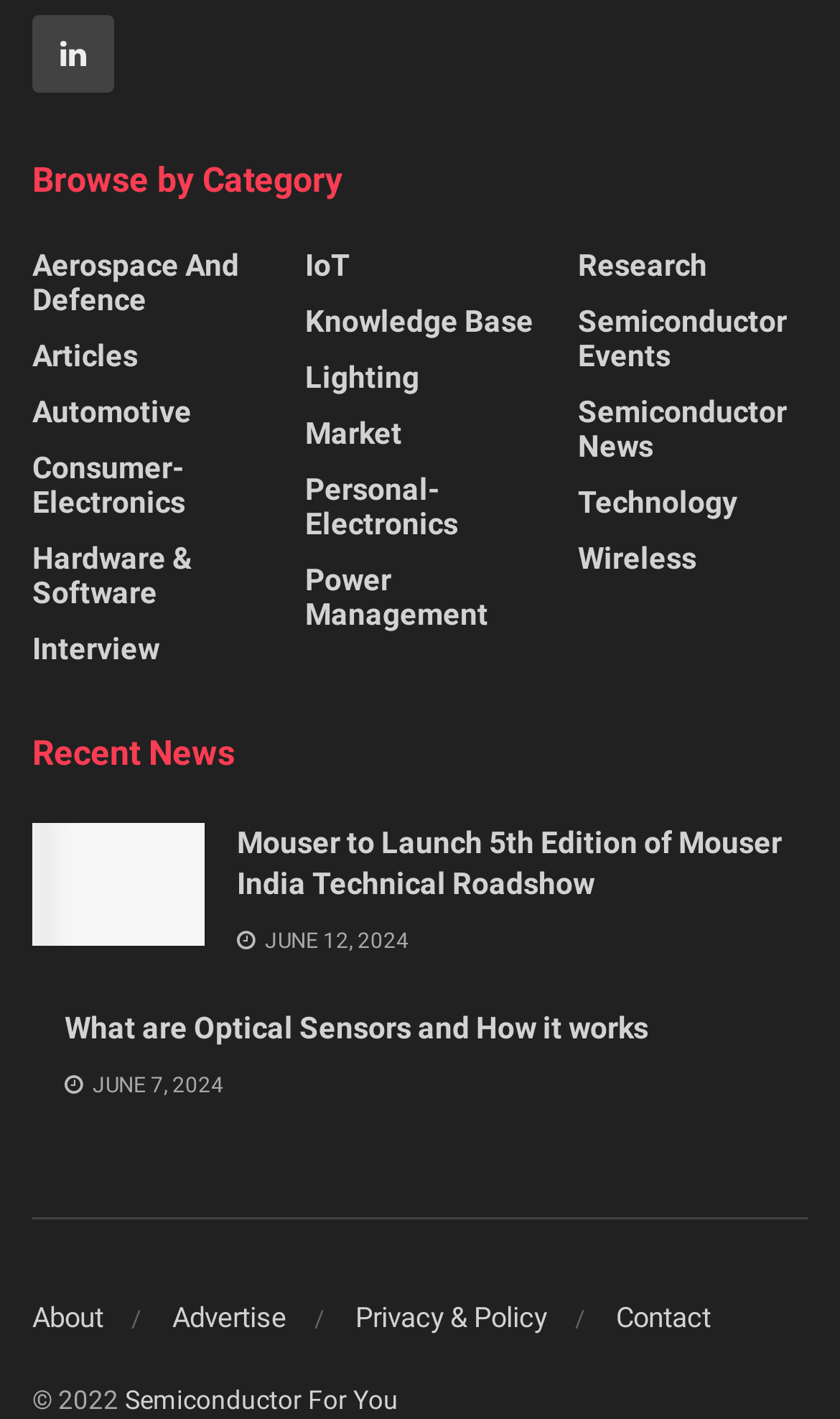Please determine the bounding box coordinates for the element that should be clicked to follow these instructions: "Contact us".

[0.733, 0.917, 0.846, 0.939]